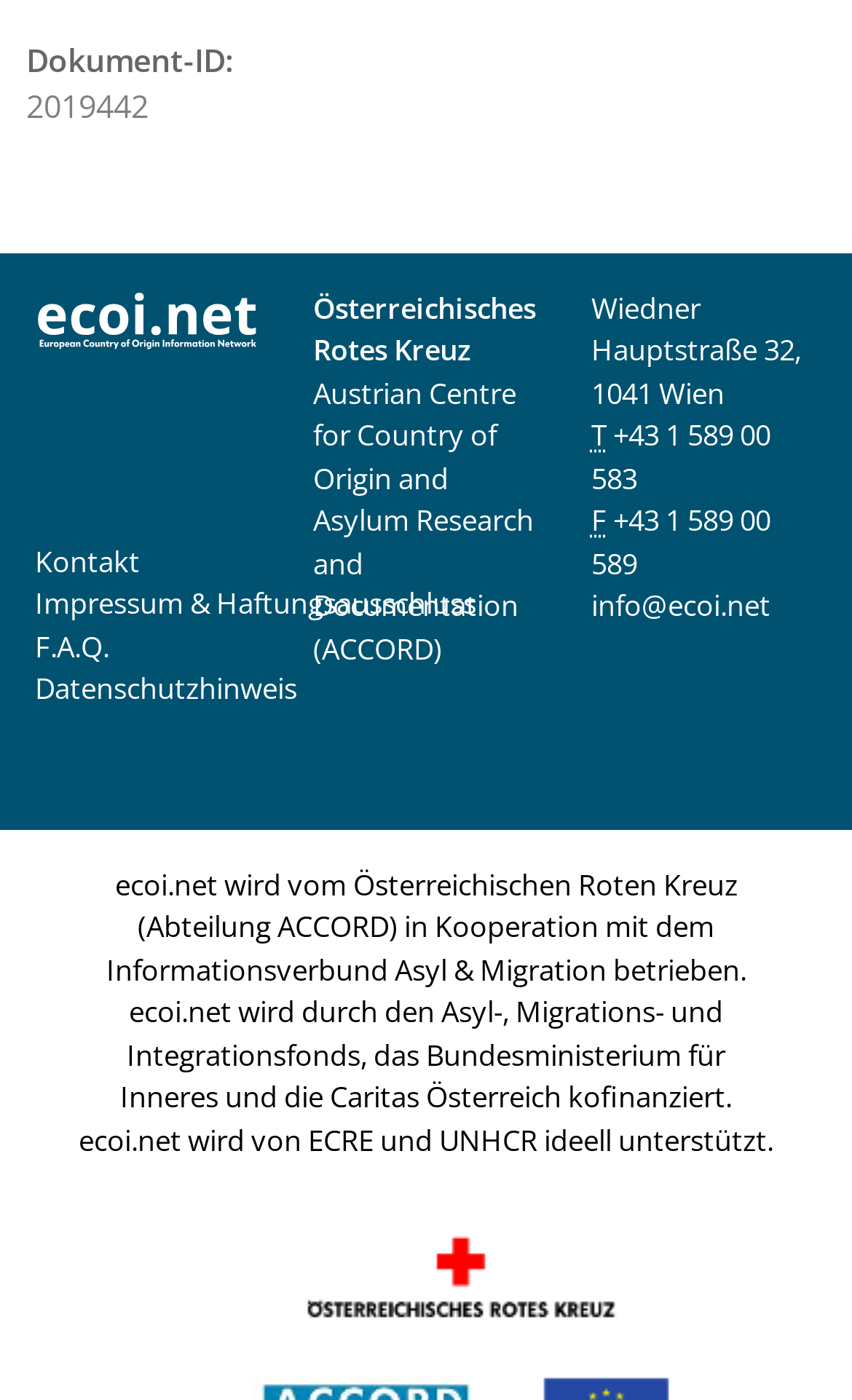Locate the bounding box coordinates of the element you need to click to accomplish the task described by this instruction: "visit ecoi.net".

[0.041, 0.214, 0.306, 0.242]